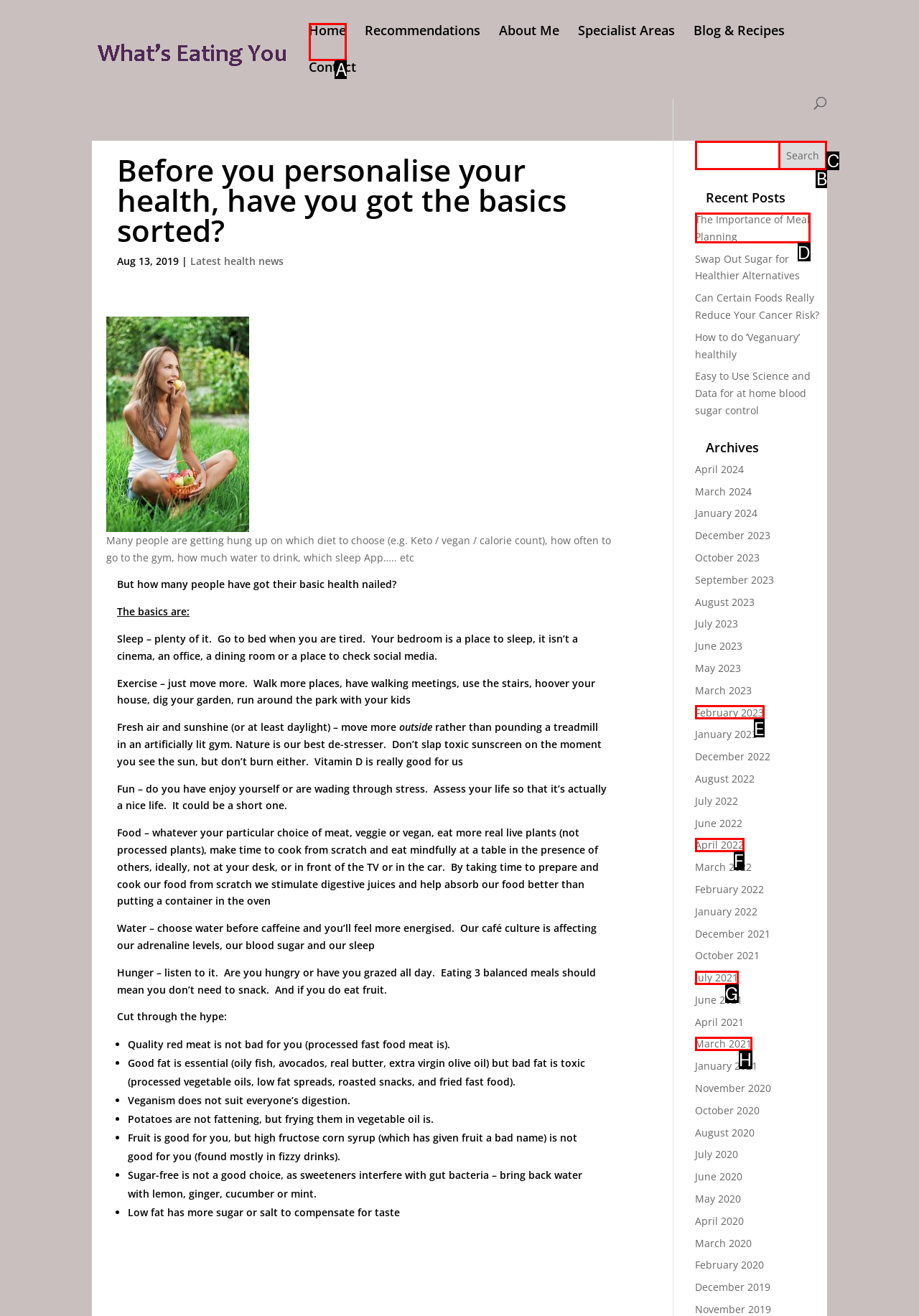From the given choices, which option should you click to complete this task: Subscribe to RSS? Answer with the letter of the correct option.

None